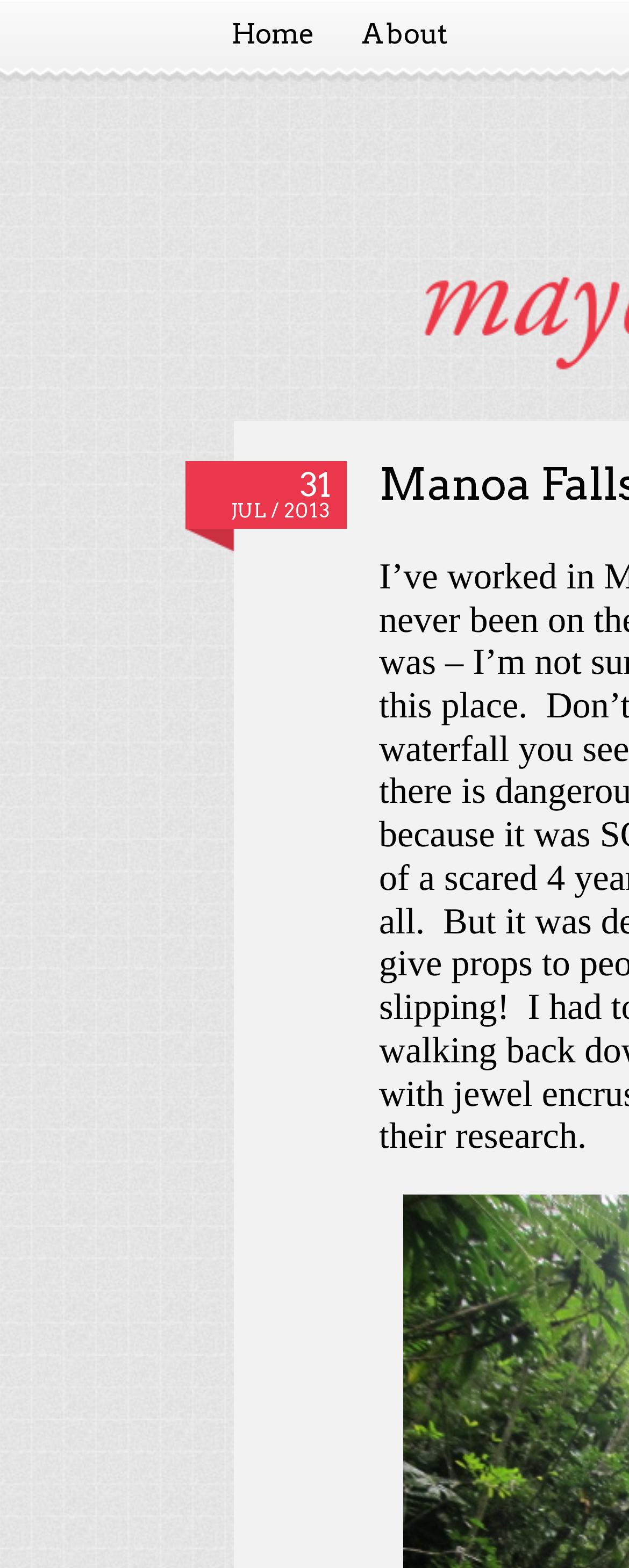Find the bounding box of the UI element described as: "31Jul / 2013". The bounding box coordinates should be given as four float values between 0 and 1, i.e., [left, top, right, bottom].

[0.295, 0.294, 0.551, 0.337]